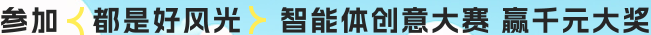Create an exhaustive description of the image.

The image features a vibrant and engaging promotional banner for an event themed around creativity and artificial intelligence. The caption reads: "Join the 'All is Good Wind' Intelligent Creation Competition to win prizes worth thousands of yuan." The design emphasizes an invitation to participate, conveying a sense of excitement and opportunity. It's visually appealing with a modern aesthetic, encouraging involvement in this innovative competition.